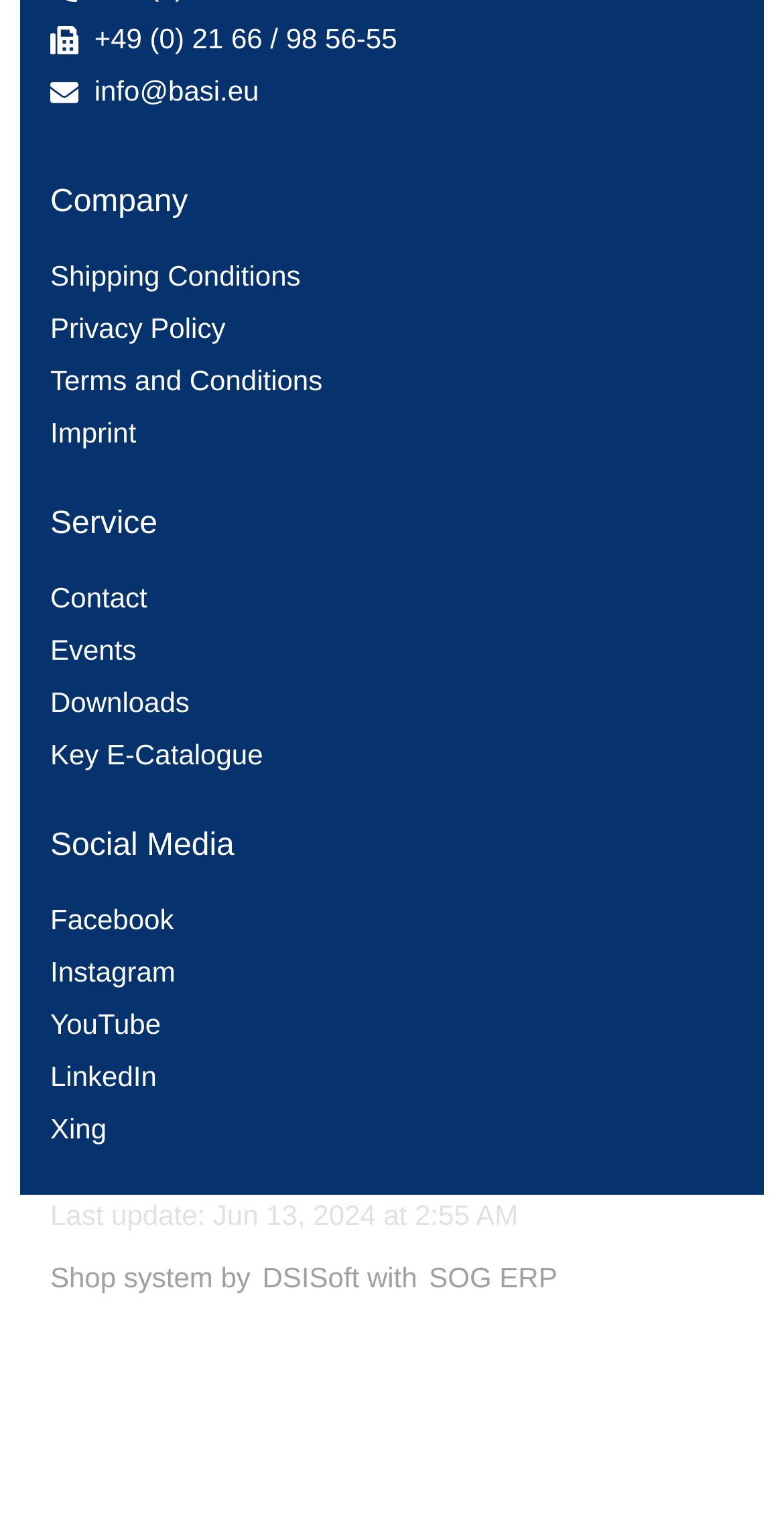Using the provided element description: "Key E-Catalogue", determine the bounding box coordinates of the corresponding UI element in the screenshot.

[0.064, 0.475, 0.577, 0.509]